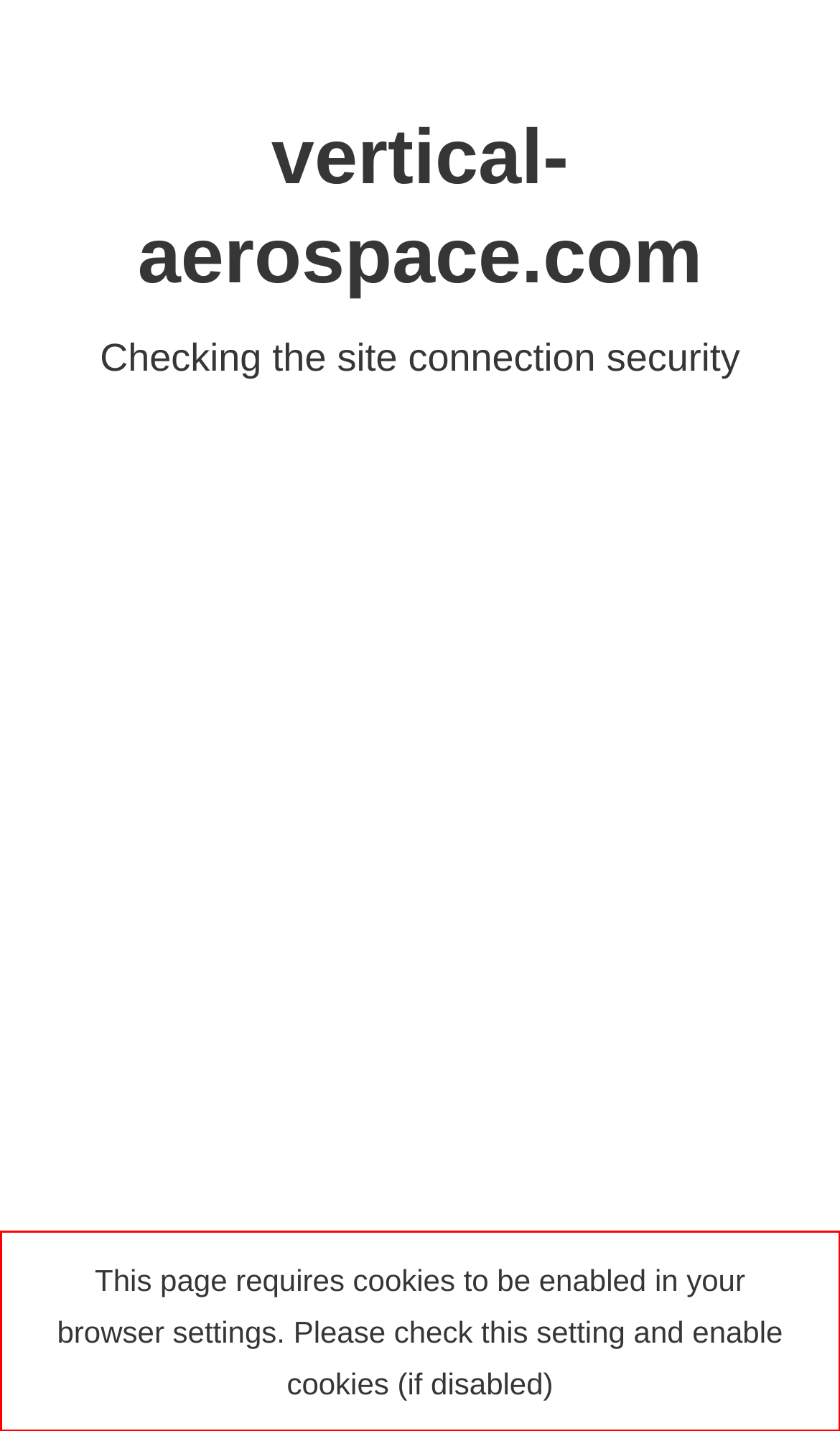With the given screenshot of a webpage, locate the red rectangle bounding box and extract the text content using OCR.

This page requires cookies to be enabled in your browser settings. Please check this setting and enable cookies (if disabled)